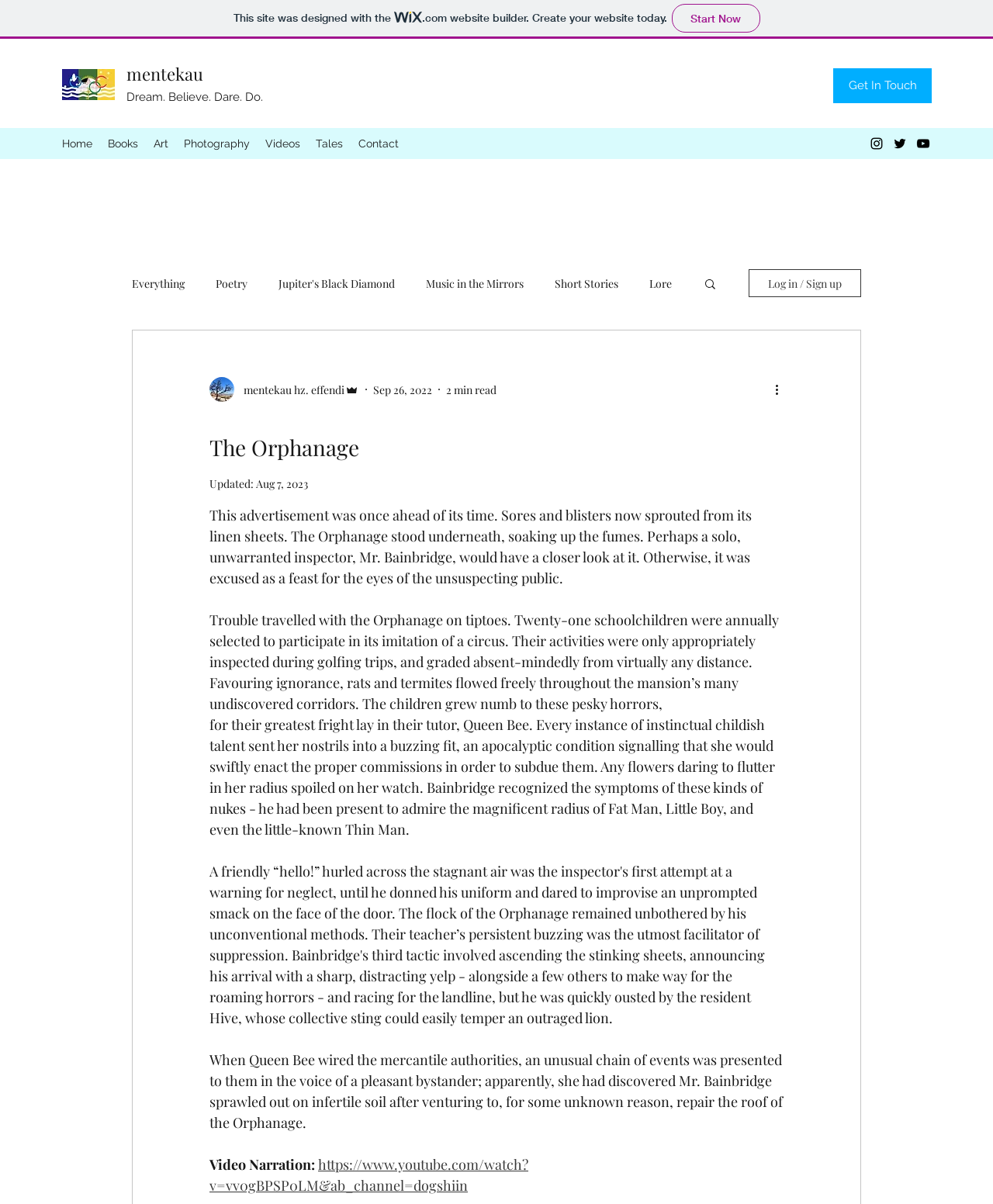Identify the bounding box coordinates of the element to click to follow this instruction: 'Search for something'. Ensure the coordinates are four float values between 0 and 1, provided as [left, top, right, bottom].

[0.708, 0.23, 0.723, 0.244]